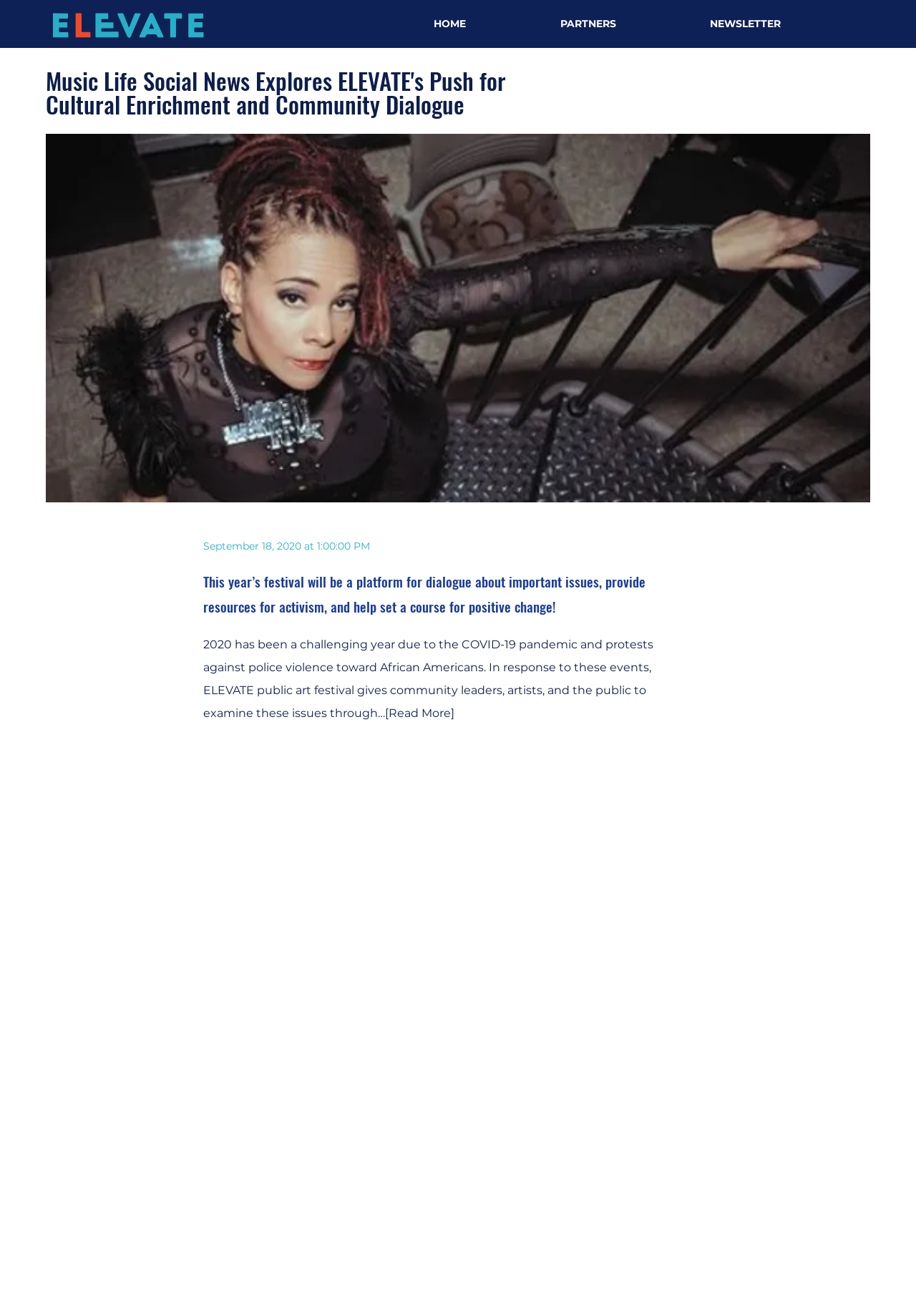What is the name of the festival?
Look at the image and respond with a one-word or short-phrase answer.

ELEVATE